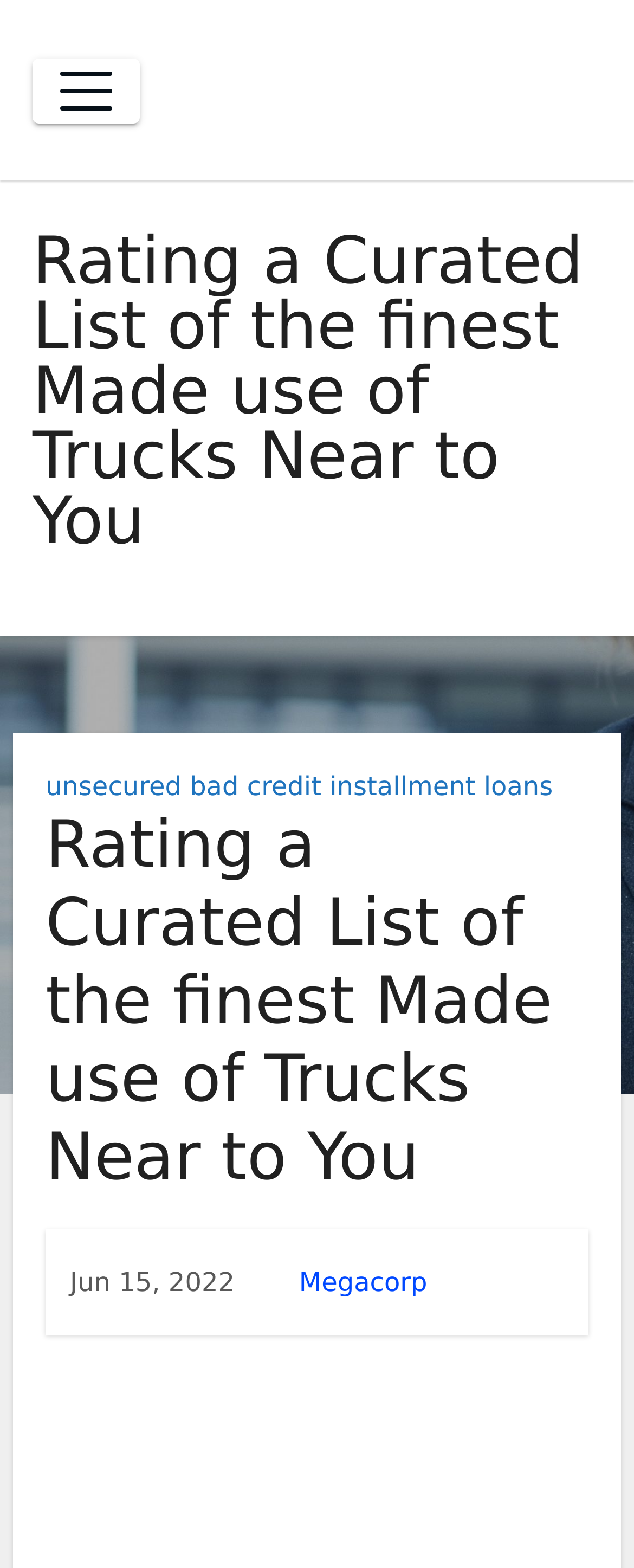Extract the main heading from the webpage content.

Rating a Curated List of the finest Made use of Trucks Near to You